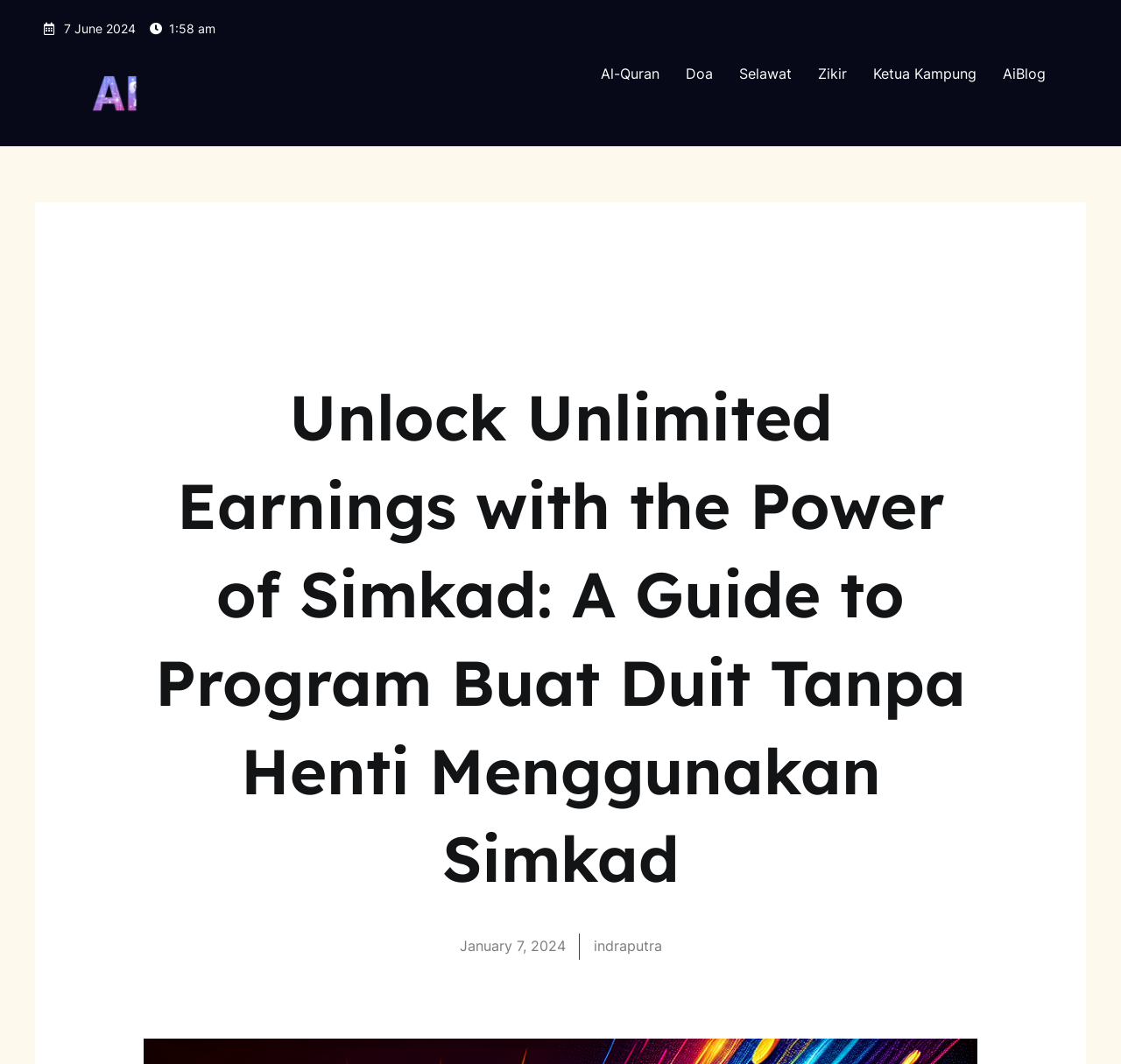Please identify the bounding box coordinates of the element's region that should be clicked to execute the following instruction: "check the time of the last update". The bounding box coordinates must be four float numbers between 0 and 1, i.e., [left, top, right, bottom].

[0.151, 0.02, 0.192, 0.034]